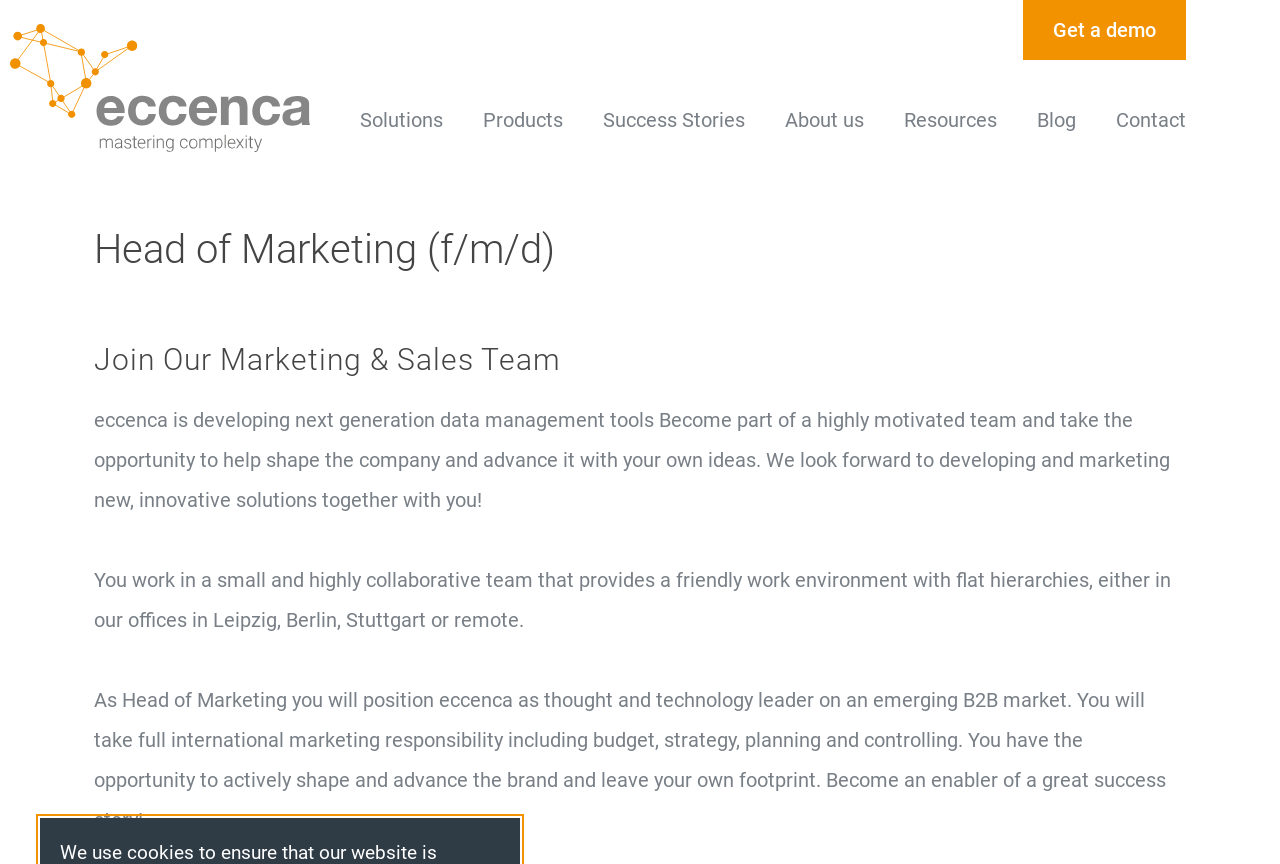Please mark the bounding box coordinates of the area that should be clicked to carry out the instruction: "get a demo".

[0.799, 0.0, 0.926, 0.069]